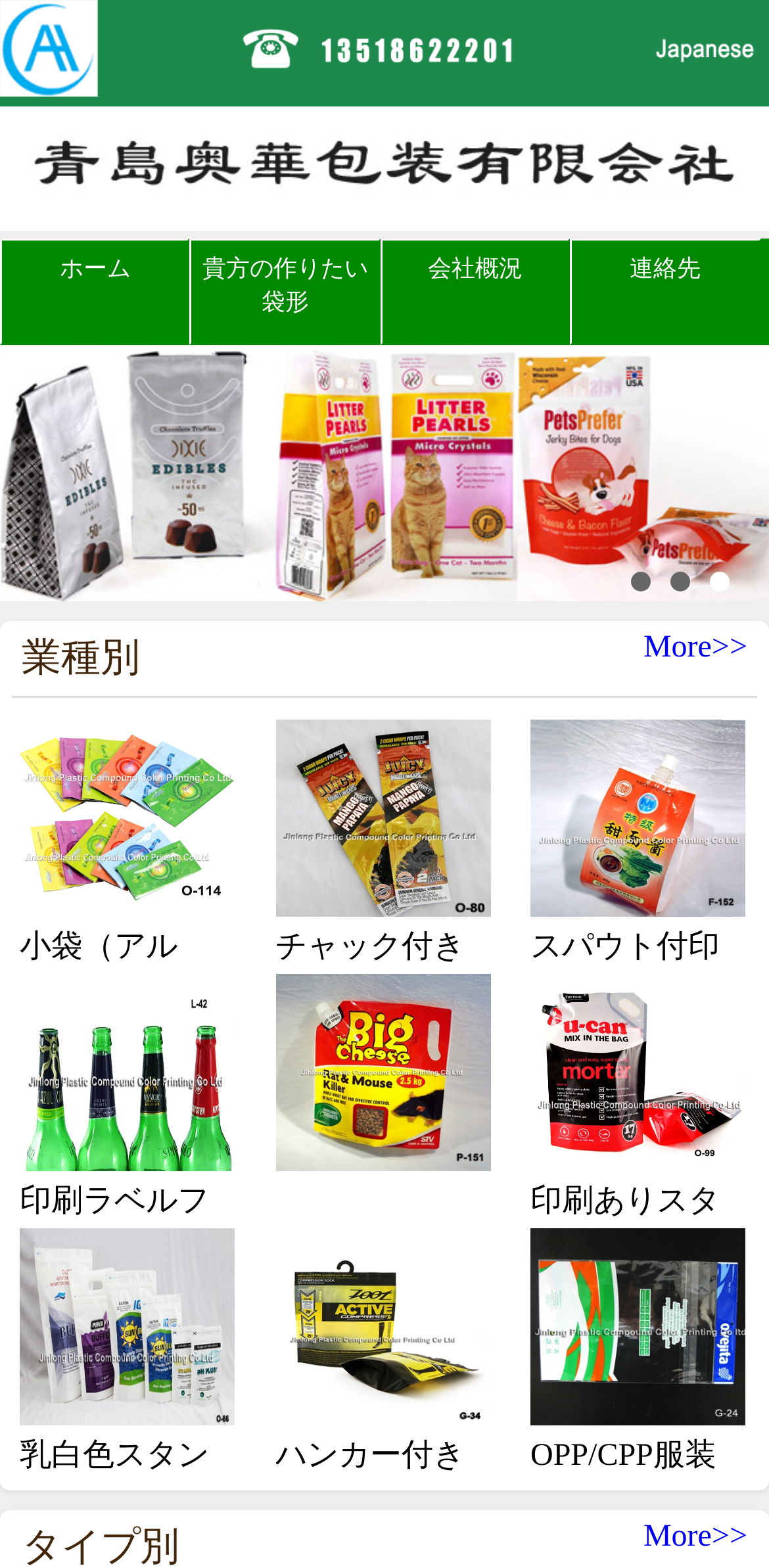Find the bounding box coordinates for the area you need to click to carry out the instruction: "View 'small bag O-114' product". The coordinates should be four float numbers between 0 and 1, indicated as [left, top, right, bottom].

[0.026, 0.568, 0.306, 0.59]